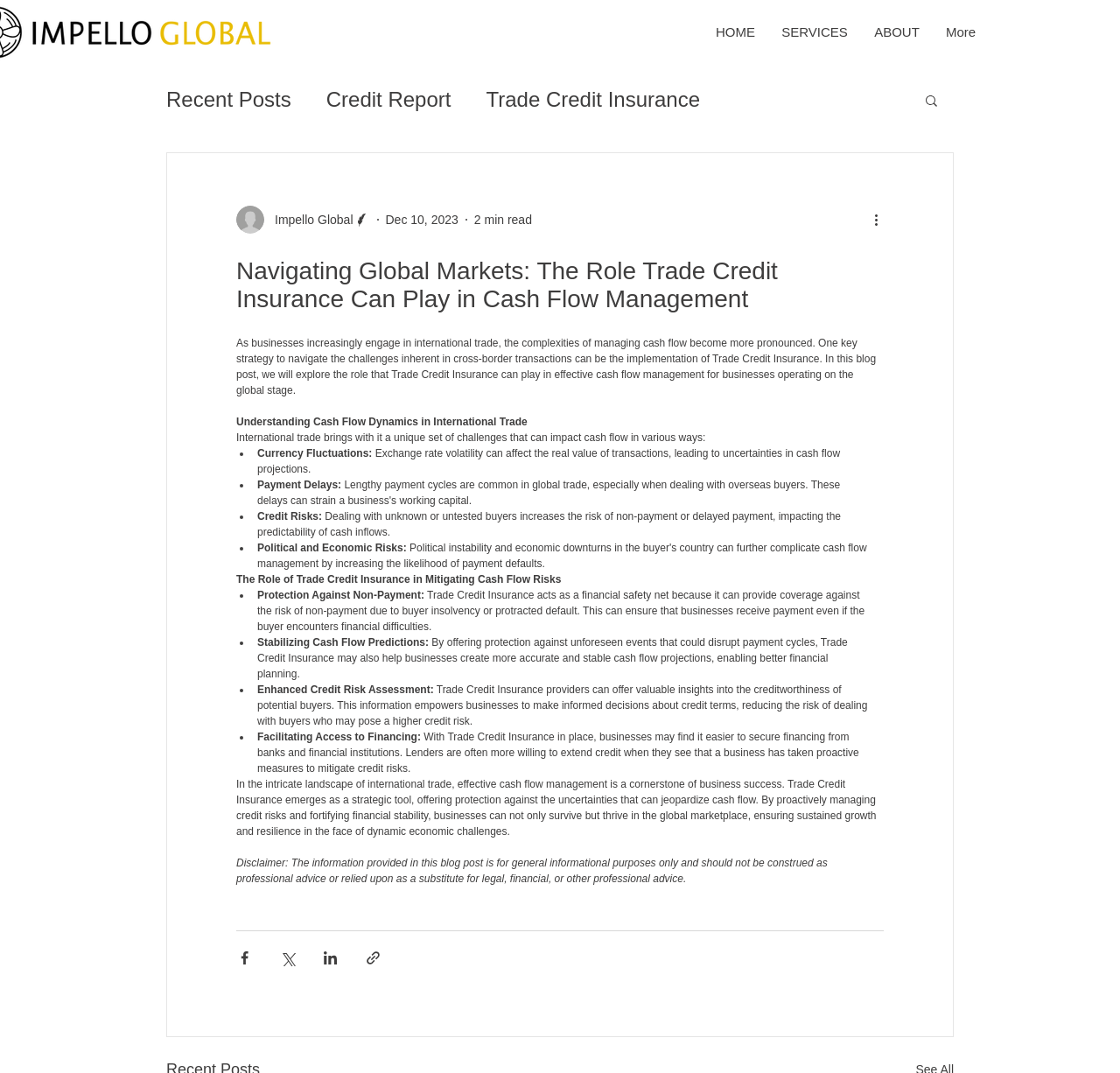Refer to the image and answer the question with as much detail as possible: Why is effective cash flow management important in international trade?

Effective cash flow management is important in international trade because it is a cornerstone of business success, as mentioned in the blog post. It enables businesses to survive and thrive in the global marketplace, ensuring sustained growth and resilience in the face of dynamic economic challenges.